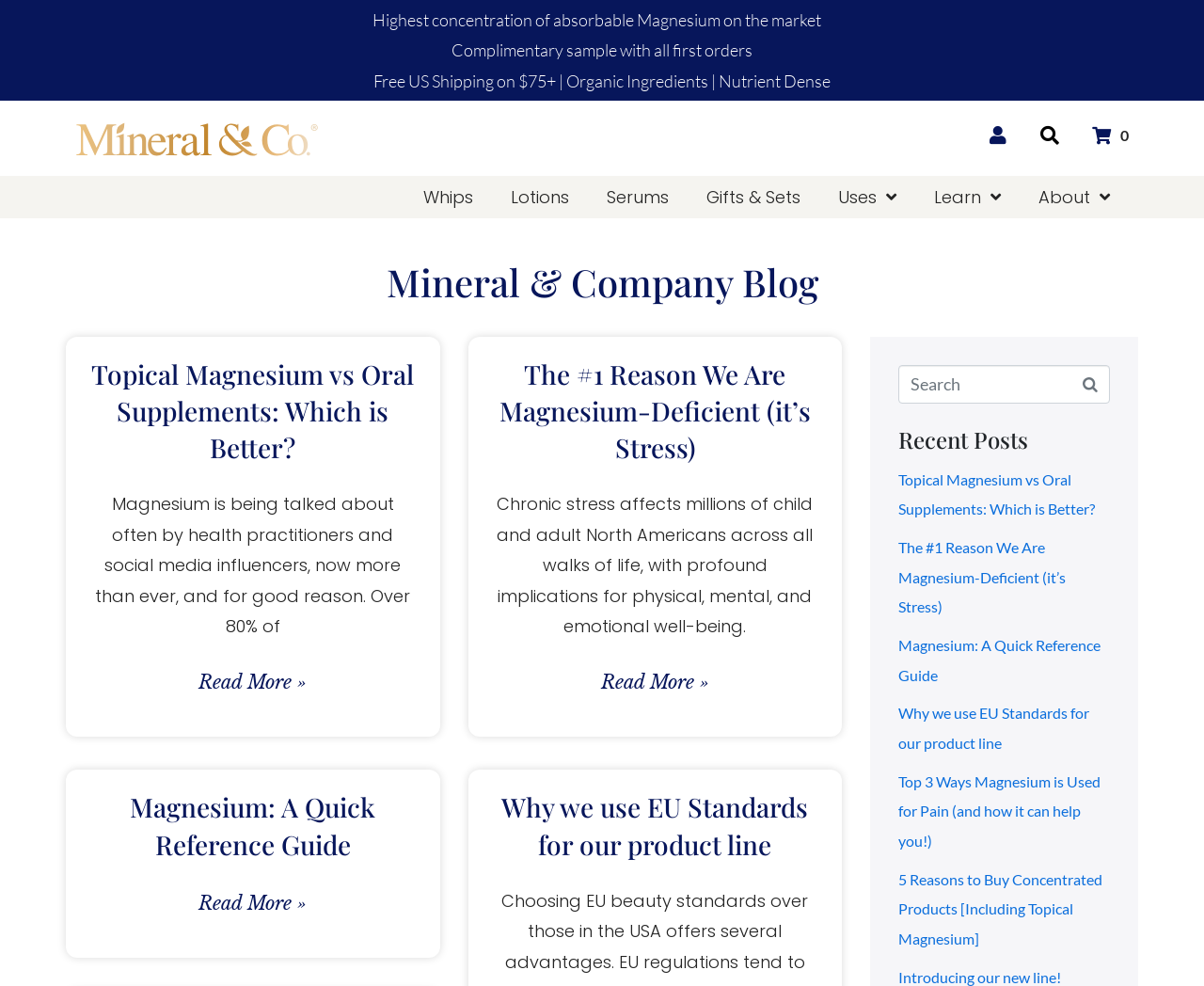Predict the bounding box coordinates of the UI element that matches this description: "Magnesium: A Quick Reference Guide". The coordinates should be in the format [left, top, right, bottom] with each value between 0 and 1.

[0.108, 0.801, 0.312, 0.874]